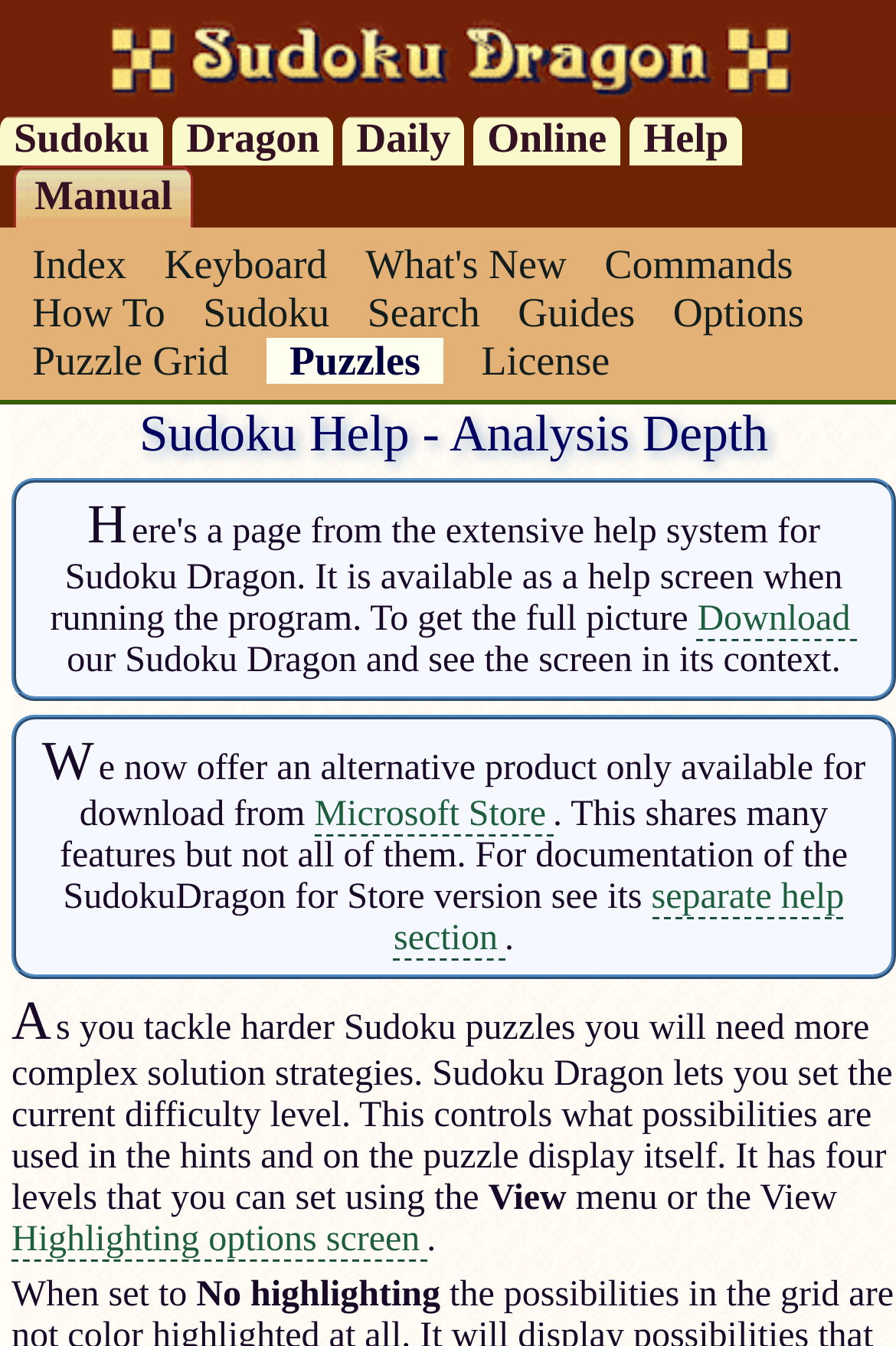Please determine the bounding box coordinates of the area that needs to be clicked to complete this task: 'Click Sudoku link'. The coordinates must be four float numbers between 0 and 1, formatted as [left, top, right, bottom].

[0.0, 0.085, 0.182, 0.123]